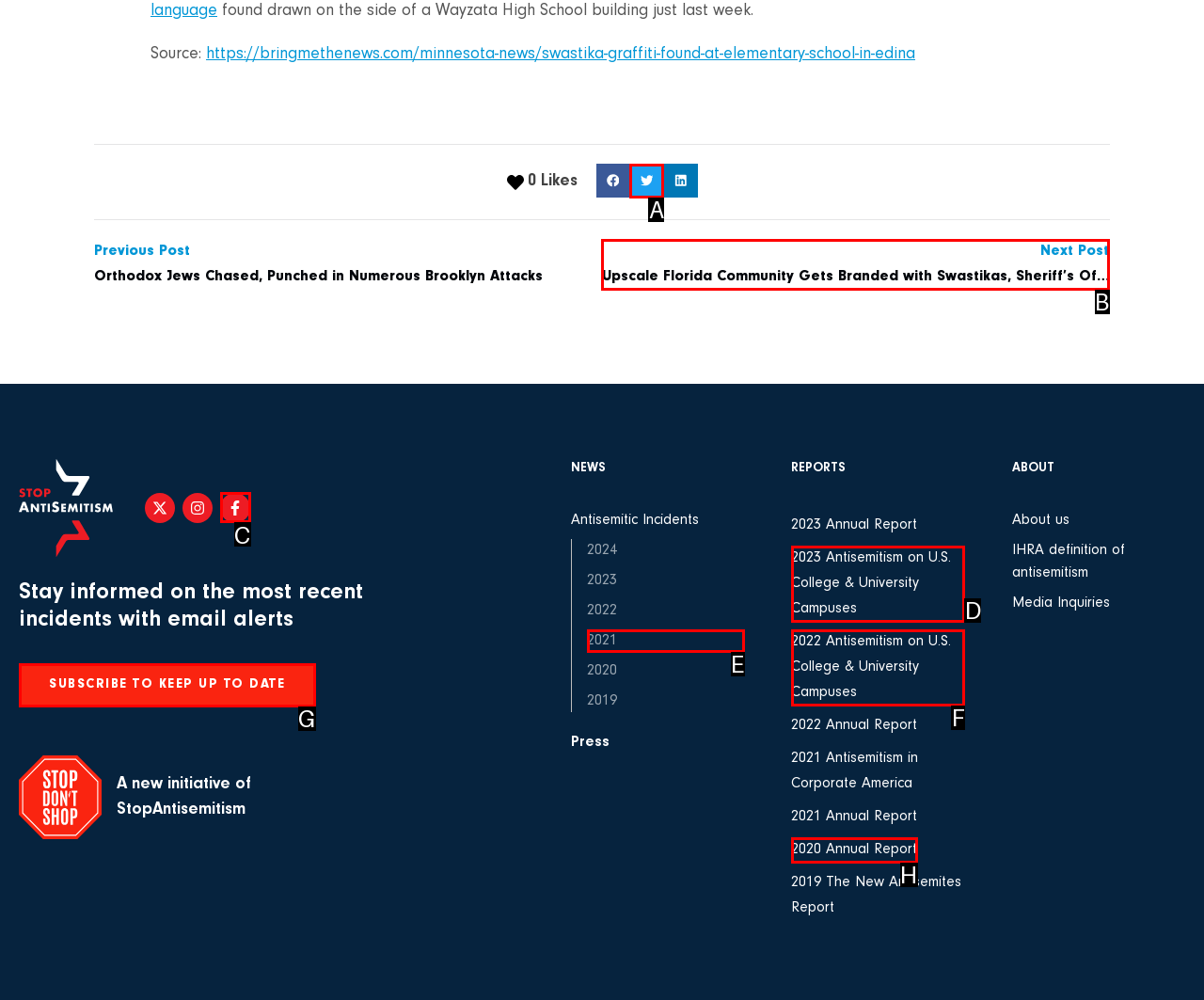Identify the option that corresponds to the description: 2021. Provide only the letter of the option directly.

E